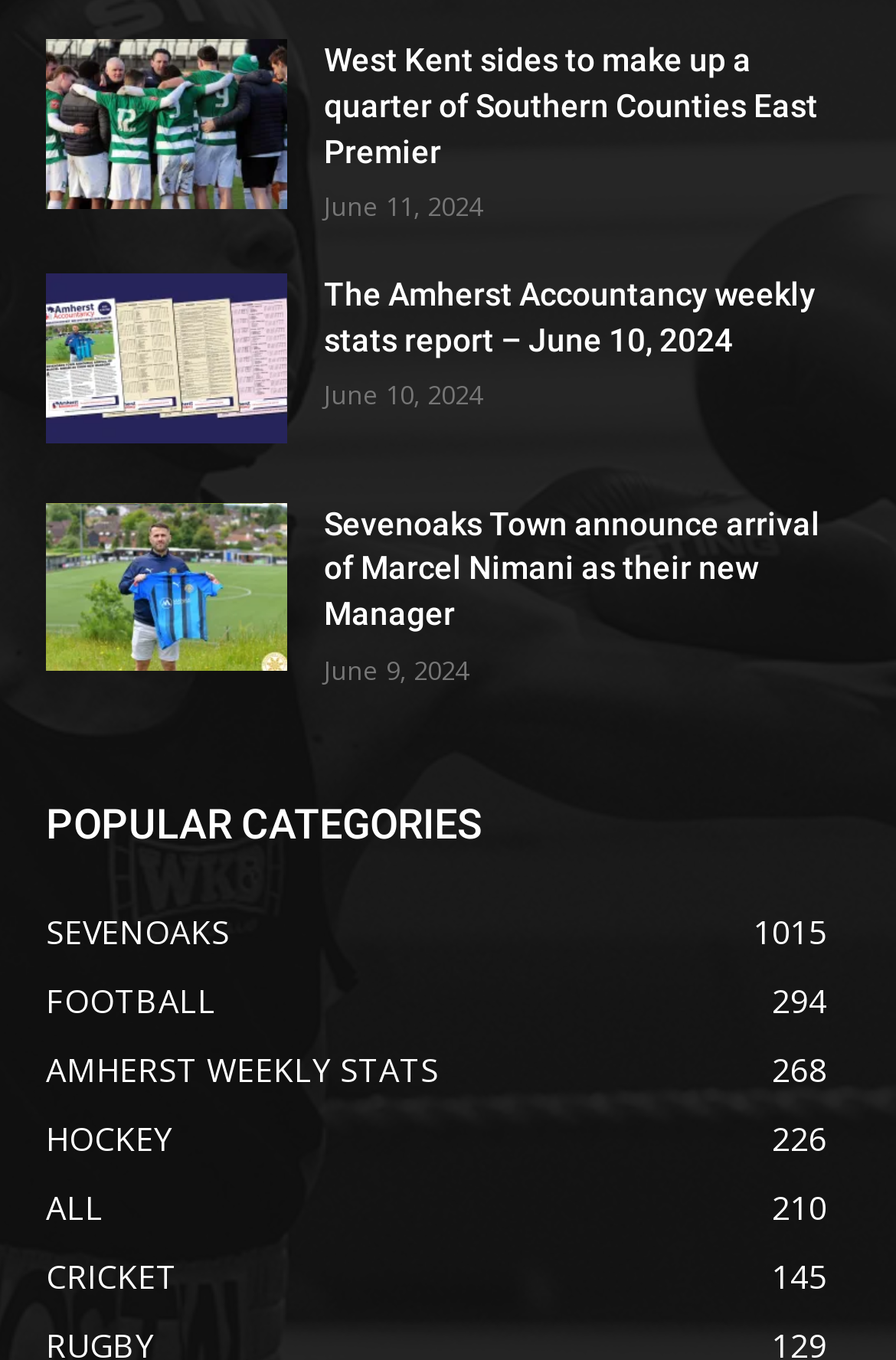Identify the bounding box of the UI element that matches this description: "Marimarshe’ Salons".

None